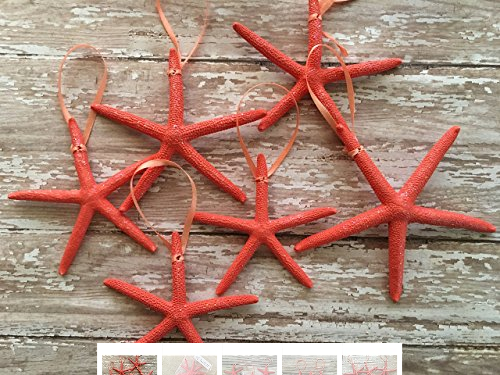Describe every aspect of the image in detail.

This image showcases a delightful assortment of coral-colored starfish ornaments, perfect for adding a coastal charm to your holiday decorations. The set features six intricately designed embellishments, each showcasing the natural texture and form of starfish, arranged casually on a rustic wooden surface. Each ornament is adorned with a delicate coral ribbon for easy hanging, bringing a touch of the beach to your Christmas tree. These starfish, measuring approximately three to four inches each, sparkle subtly with mild glitter accents, creating a magical and festive ambiance. Ideal for those who love beach-themed decor, these ornaments are a wonderful way to celebrate the season while embracing a coastal aesthetic.